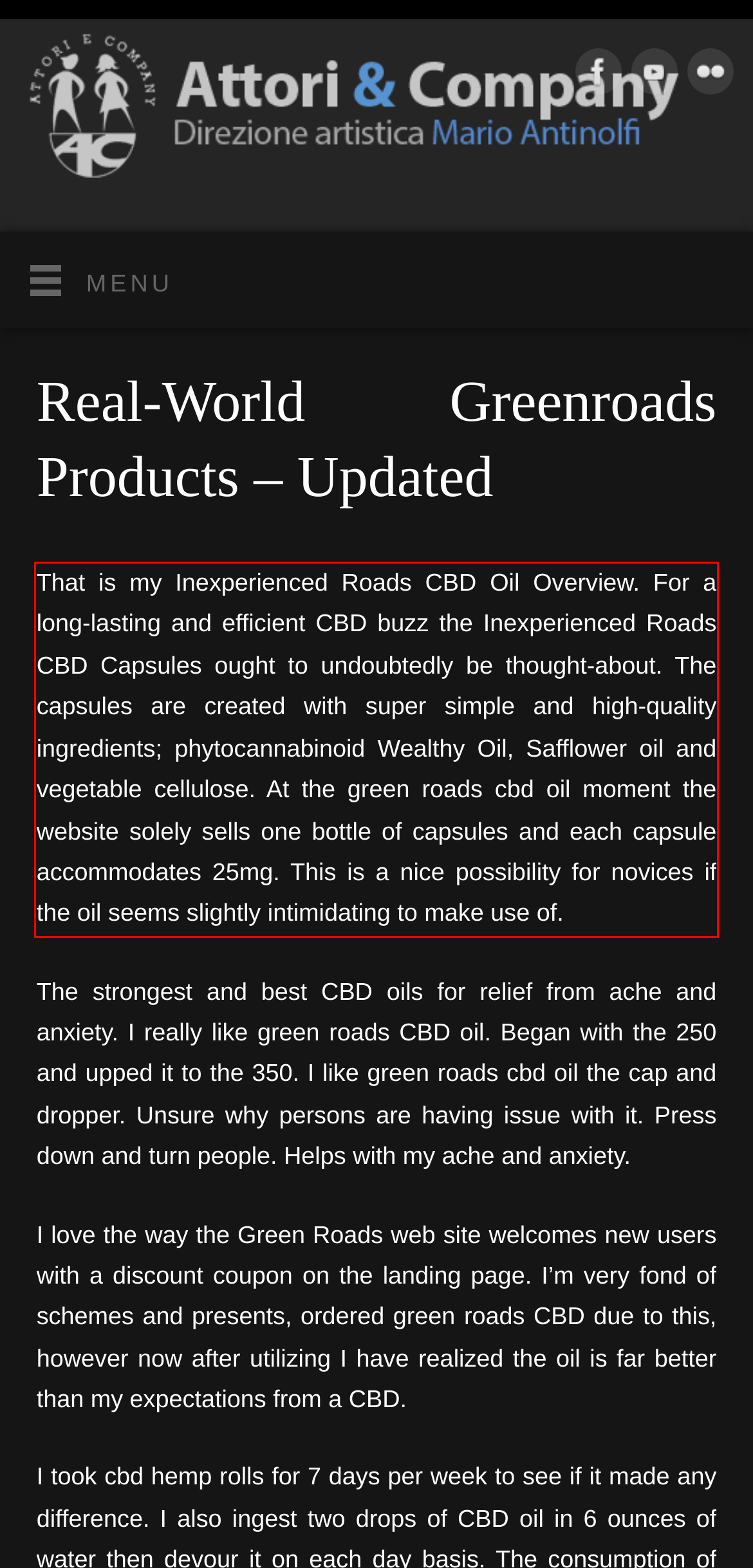You are given a screenshot showing a webpage with a red bounding box. Perform OCR to capture the text within the red bounding box.

That is my Inexperienced Roads CBD Oil Overview. For a long-lasting and efficient CBD buzz the Inexperienced Roads CBD Capsules ought to undoubtedly be thought-about. The capsules are created with super simple and high-quality ingredients; phytocannabinoid Wealthy Oil, Safflower oil and vegetable cellulose. At the green roads cbd oil moment the website solely sells one bottle of capsules and each capsule accommodates 25mg. This is a nice possibility for novices if the oil seems slightly intimidating to make use of.